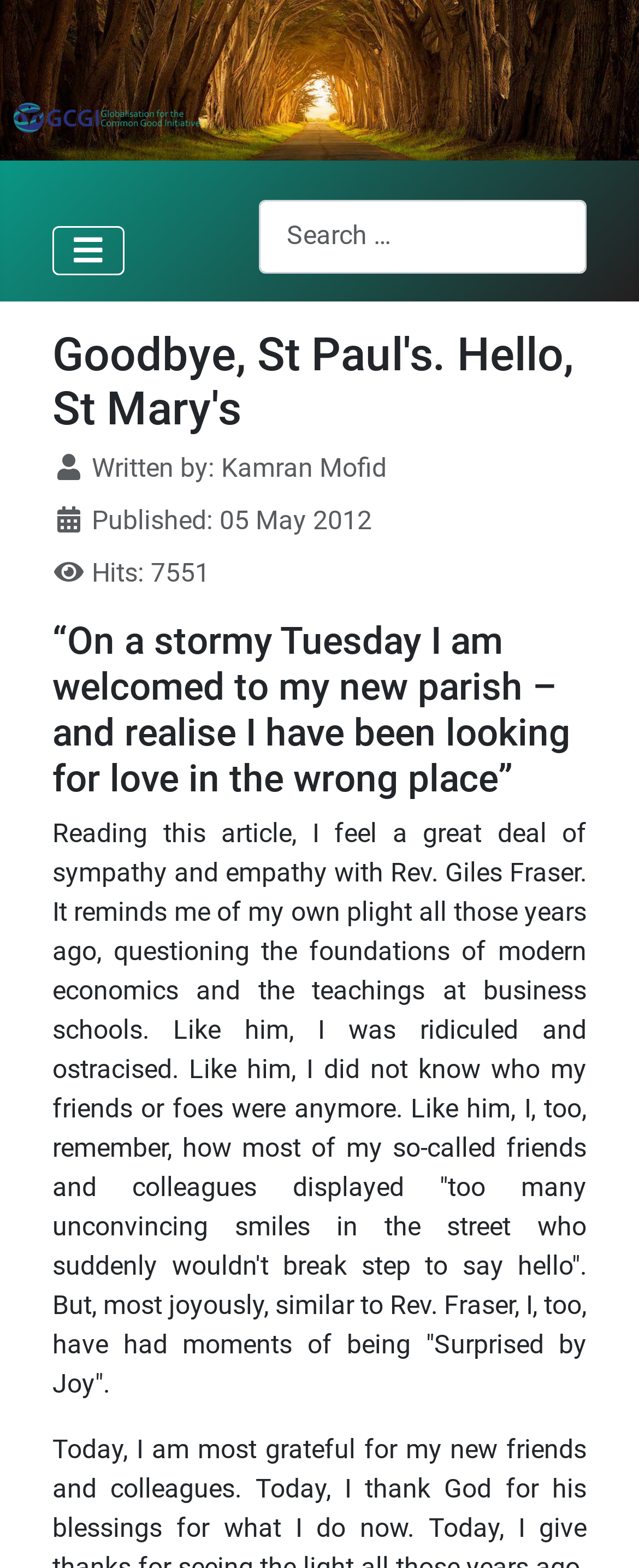Generate the text content of the main headline of the webpage.

Goodbye, St Paul's. Hello, St Mary's